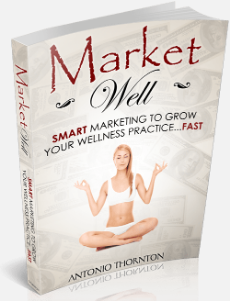Respond to the following query with just one word or a short phrase: 
What is the woman on the cover doing?

Meditating